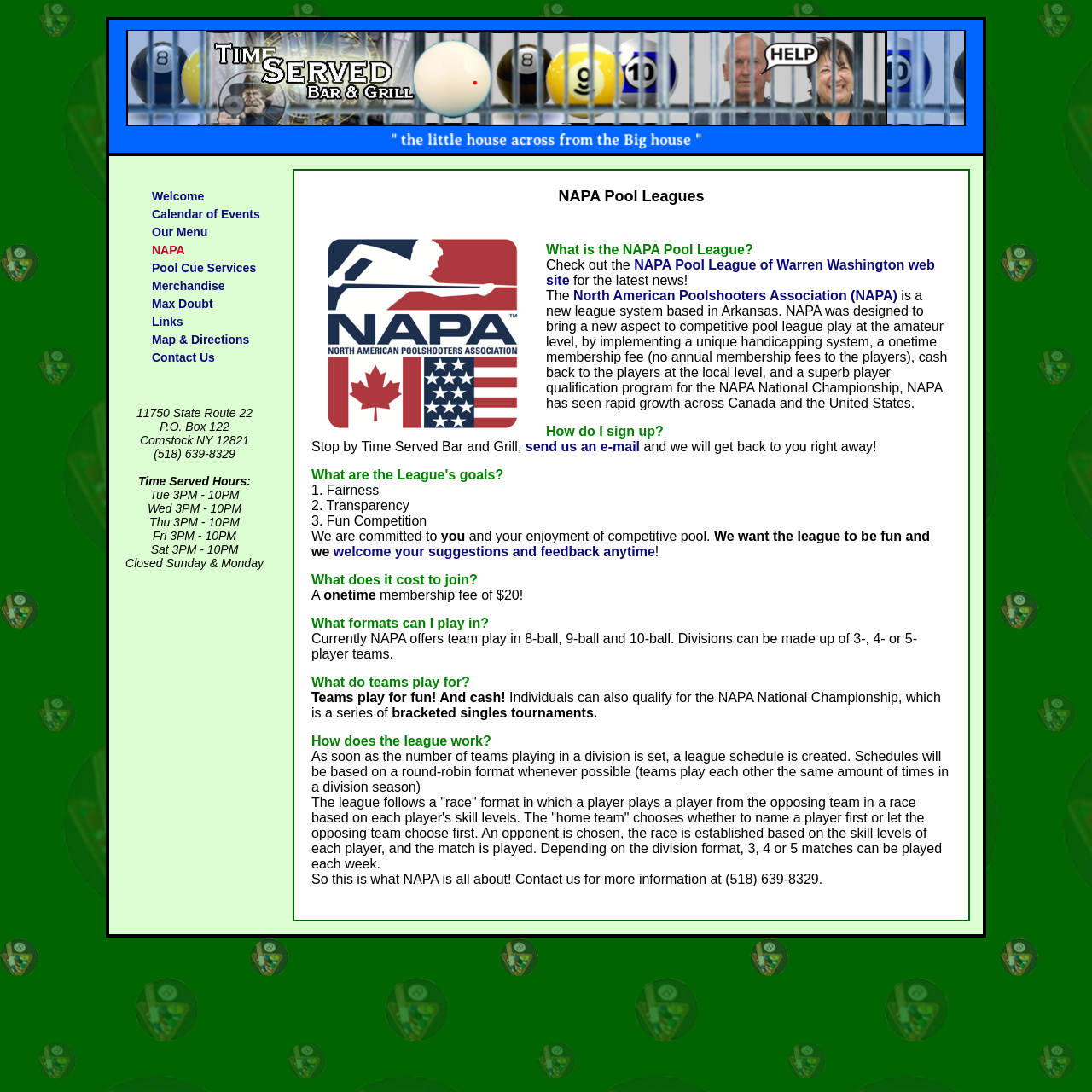Please specify the bounding box coordinates of the region to click in order to perform the following instruction: "Check out the 'NAPA Pool League of Warren Washington web site'".

[0.5, 0.236, 0.856, 0.263]